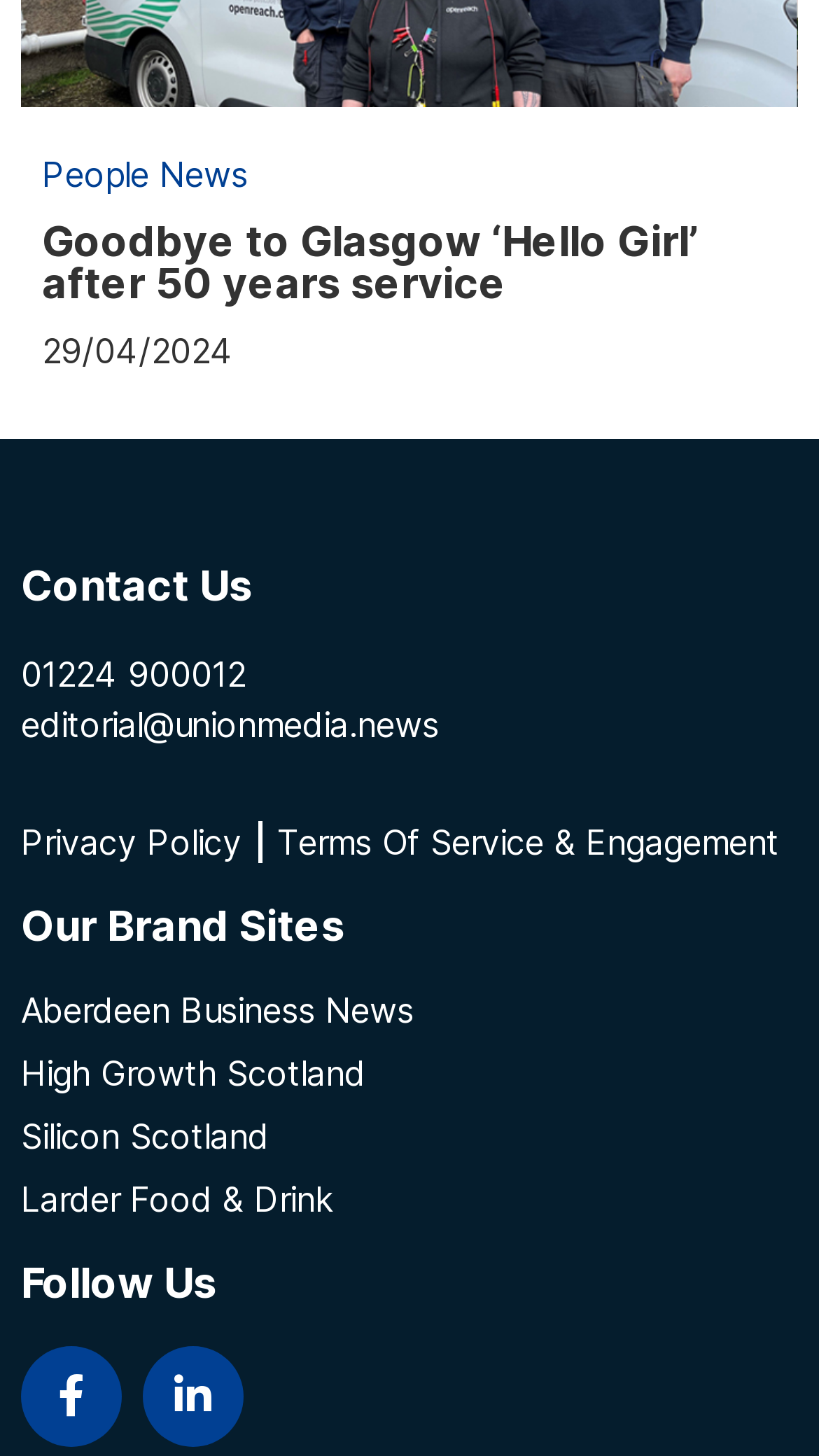Locate the bounding box of the UI element described by: "Terms Of Service & Engagement" in the given webpage screenshot.

[0.338, 0.564, 0.951, 0.593]